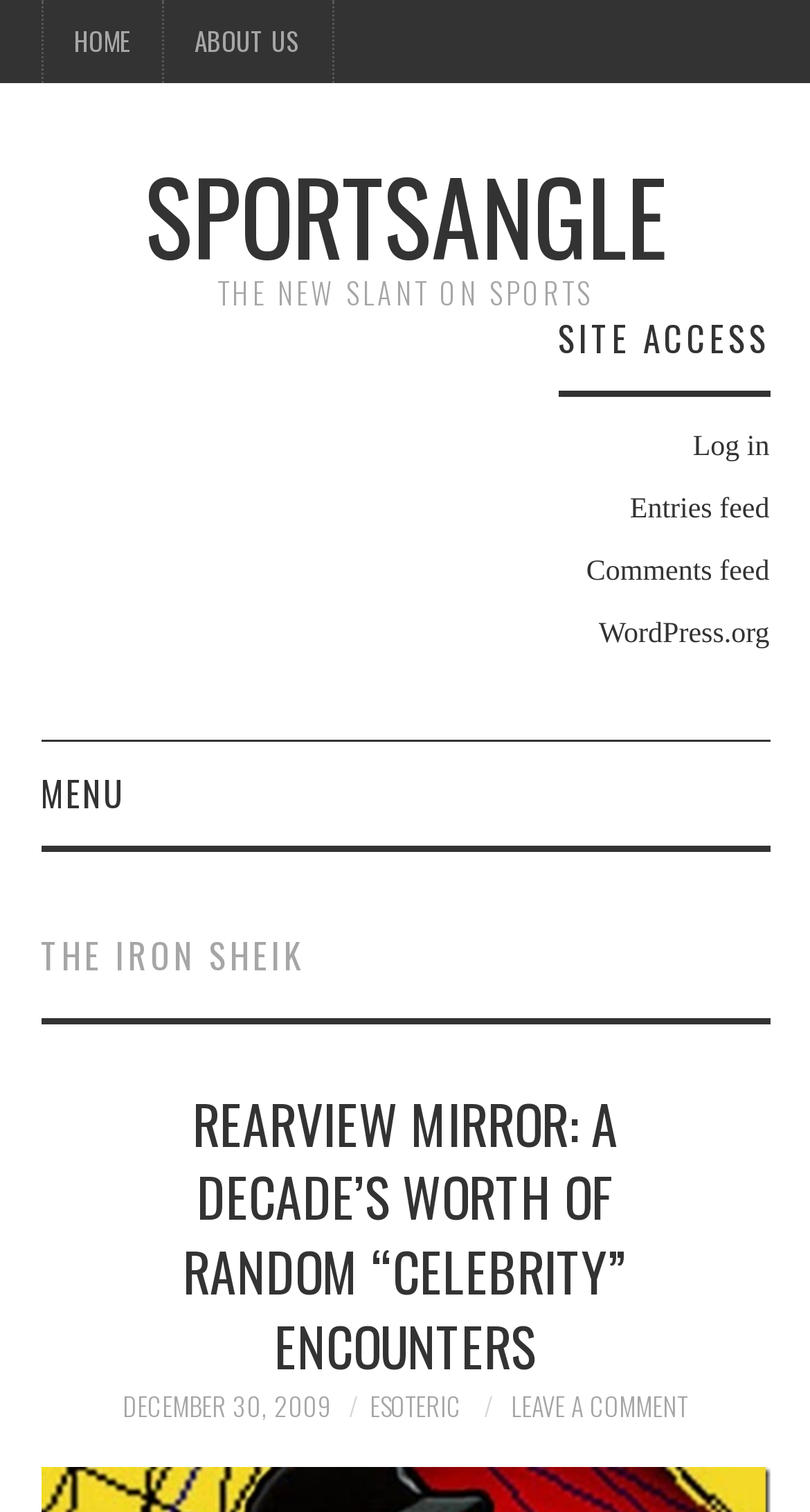Analyze the image and provide a detailed answer to the question: What is the tagline of the website?

The StaticText element with the text 'THE NEW SLANT ON SPORTS' is located below the 'SPORTSANGLE' link, which suggests that it is the tagline of the website.